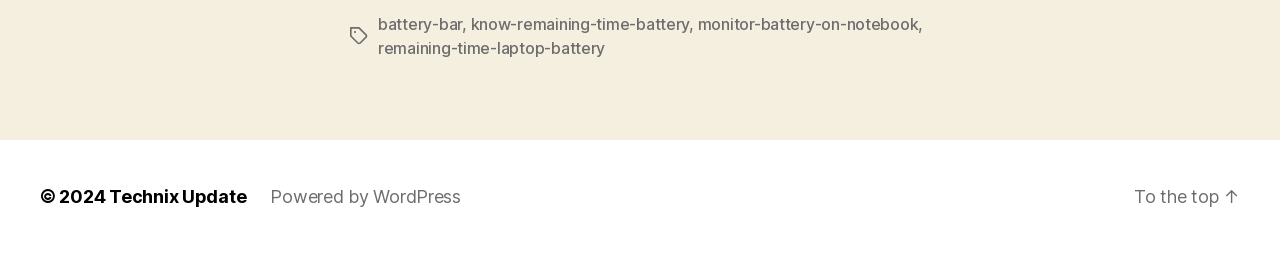How many StaticText elements are there?
Look at the image and answer with only one word or phrase.

2